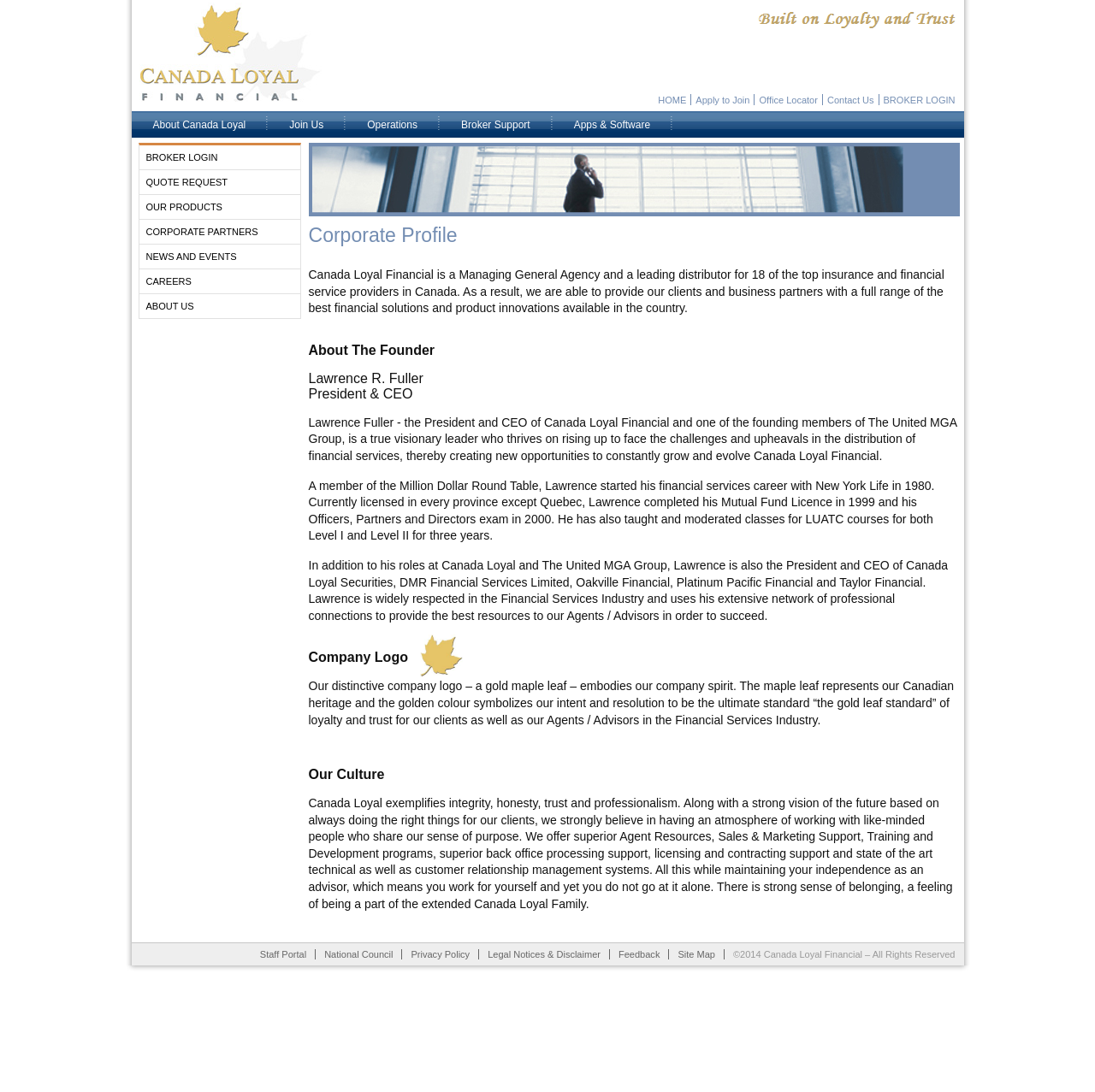Determine the bounding box coordinates of the clickable region to execute the instruction: "Access broker login". The coordinates should be four float numbers between 0 and 1, denoted as [left, top, right, bottom].

[0.807, 0.087, 0.872, 0.096]